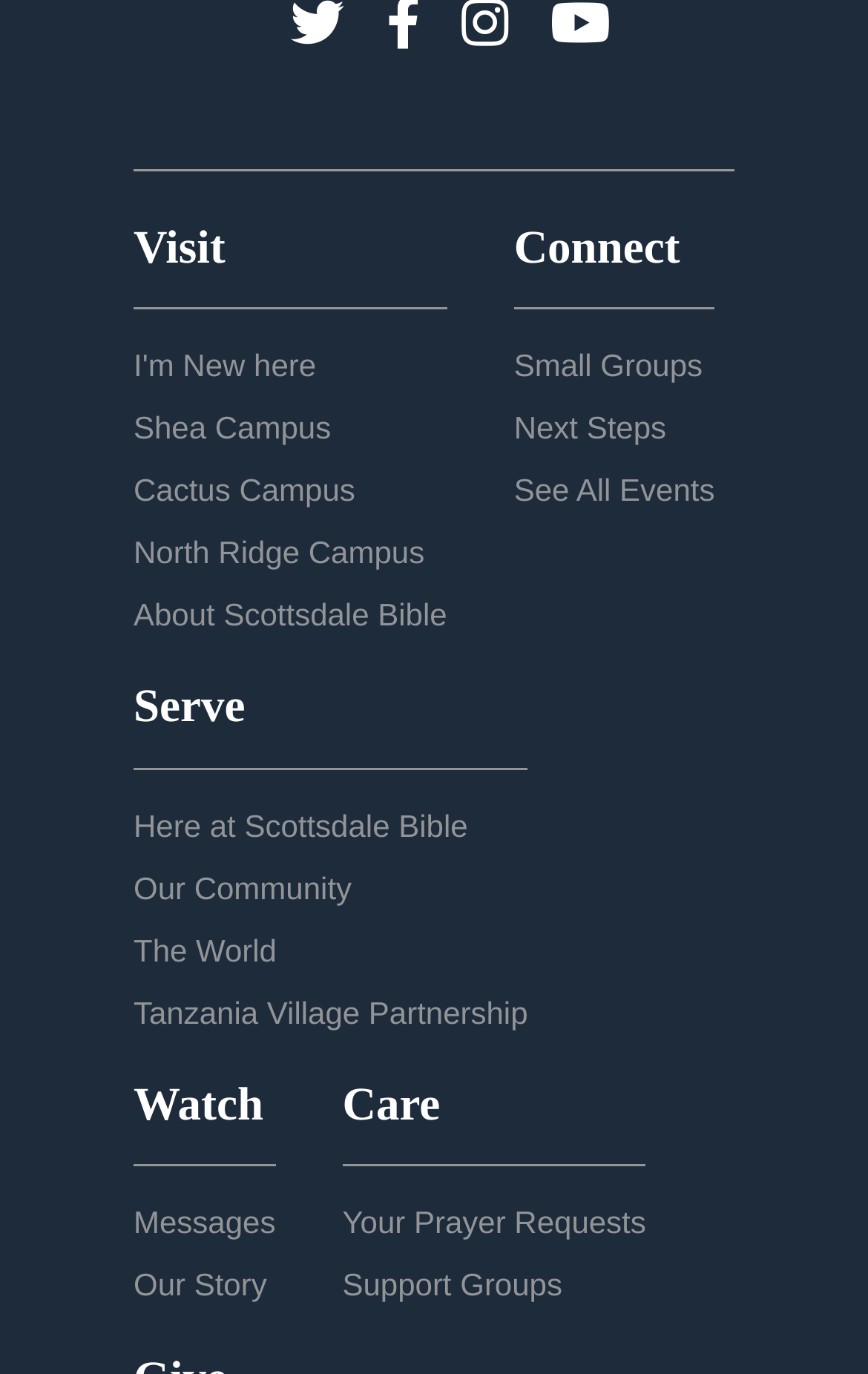Please specify the bounding box coordinates of the element that should be clicked to execute the given instruction: 'Visit the Shea Campus page'. Ensure the coordinates are four float numbers between 0 and 1, expressed as [left, top, right, bottom].

[0.154, 0.297, 0.381, 0.323]